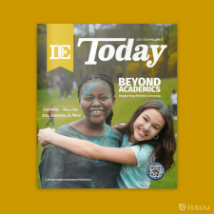What is the tagline of the publication?
Look at the image and respond with a one-word or short-phrase answer.

BEYOND ACADEMICS